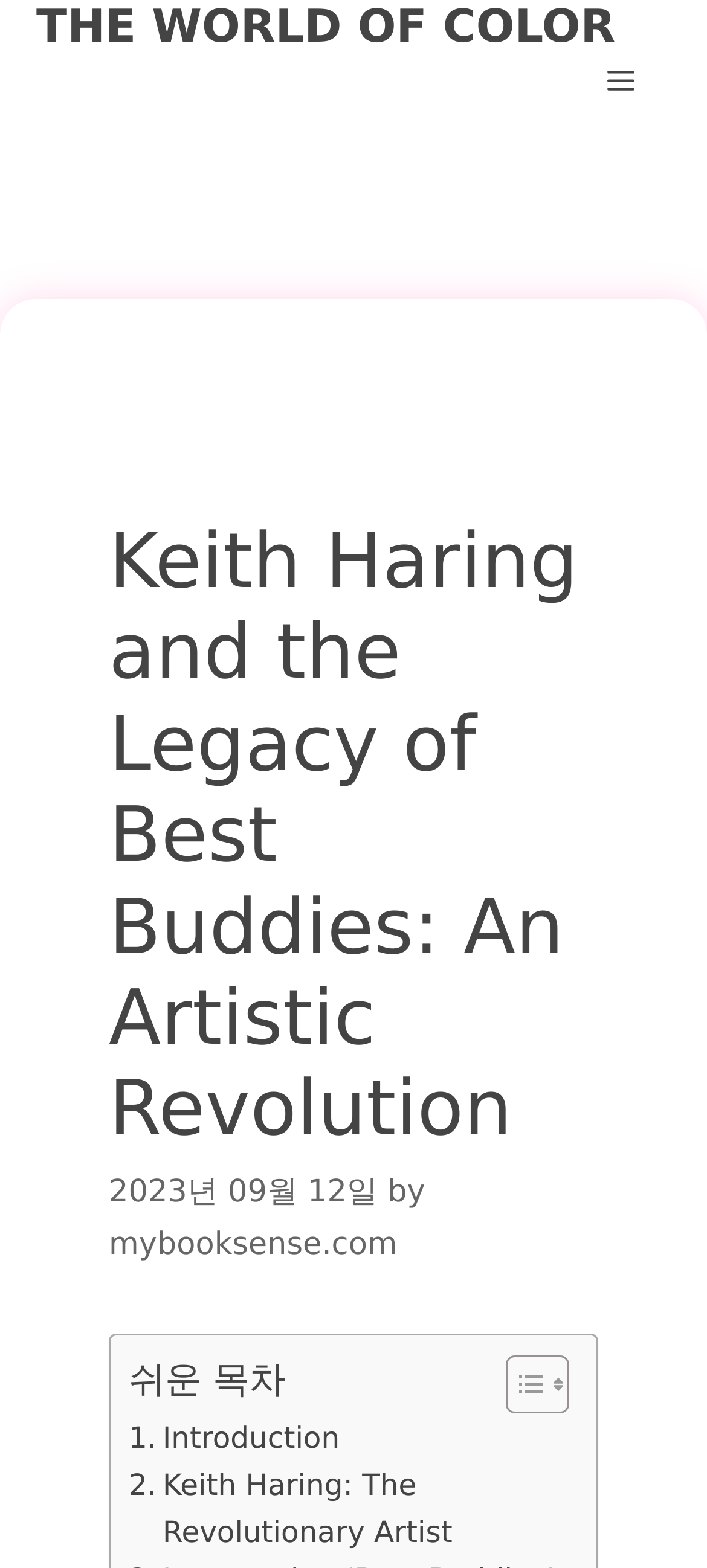Please find and give the text of the main heading on the webpage.

Keith Haring and the Legacy of Best Buddies: An Artistic Revolution